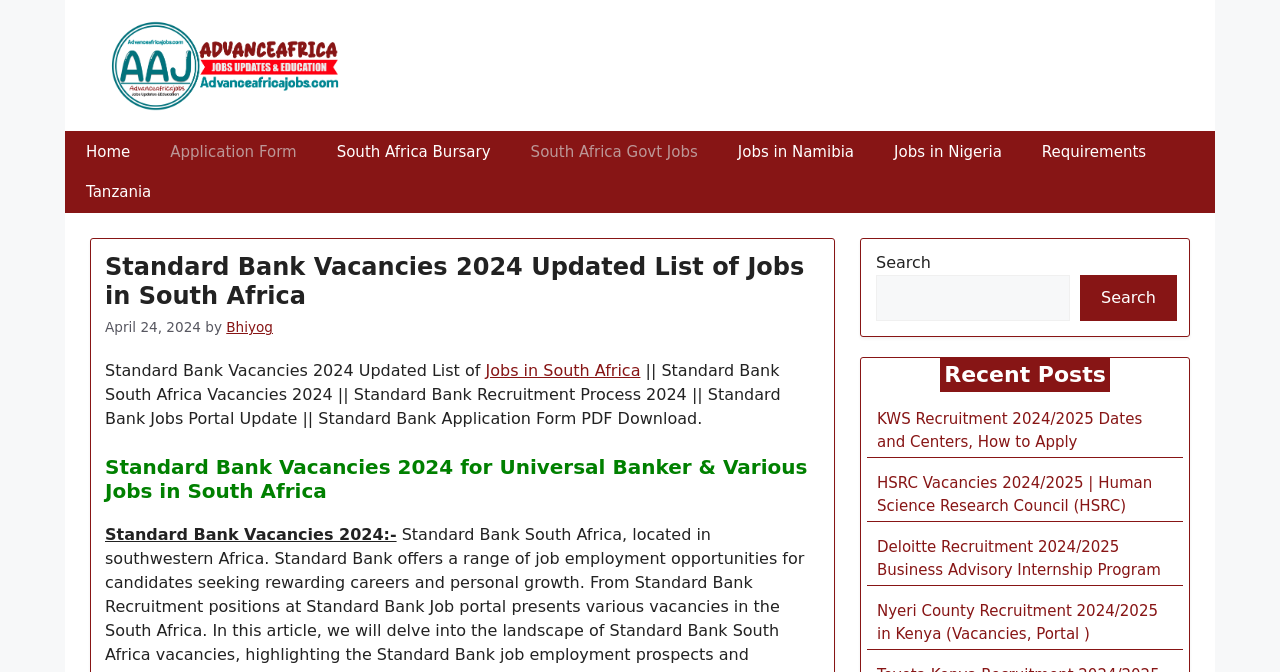Look at the image and write a detailed answer to the question: 
What is the name of the website?

I determined the name of the website by looking at the banner element at the top of the webpage, which contains the text 'Advance Africa Jobs'.